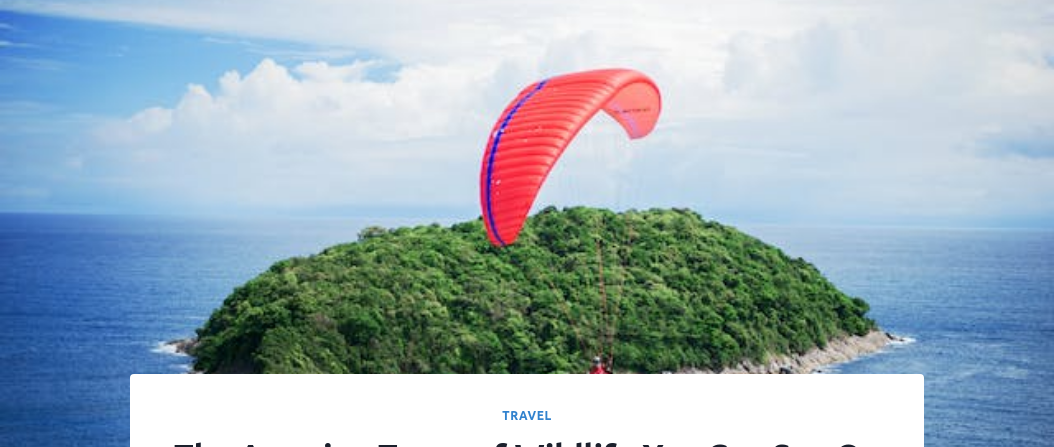What is the dominant color of the sky and ocean? Examine the screenshot and reply using just one word or a brief phrase.

Azure